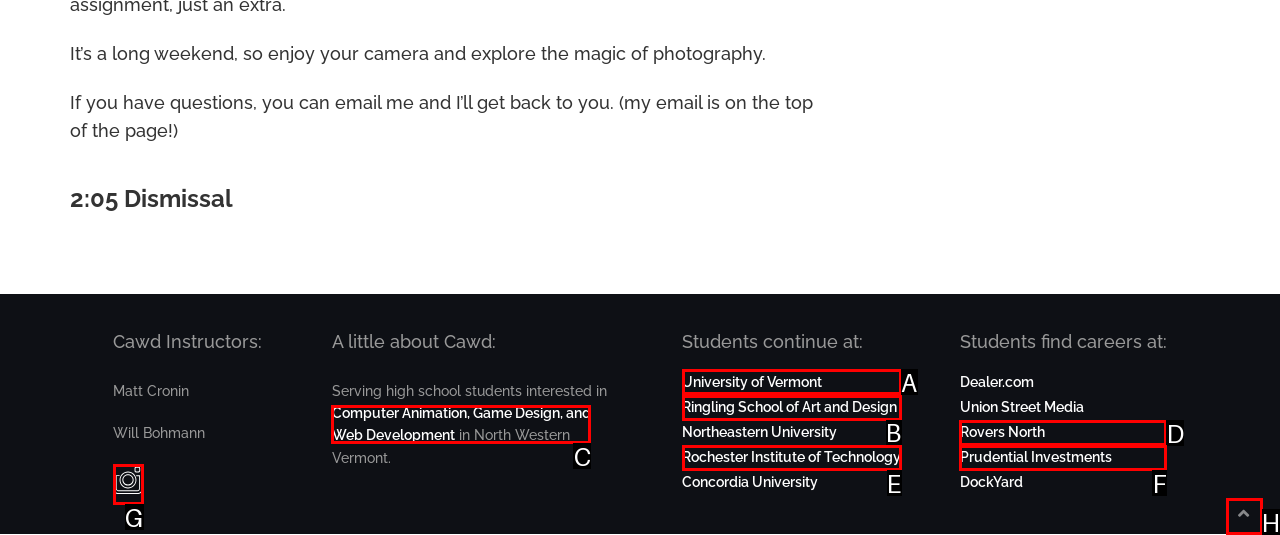Tell me which option I should click to complete the following task: Visit University of Vermont
Answer with the option's letter from the given choices directly.

A